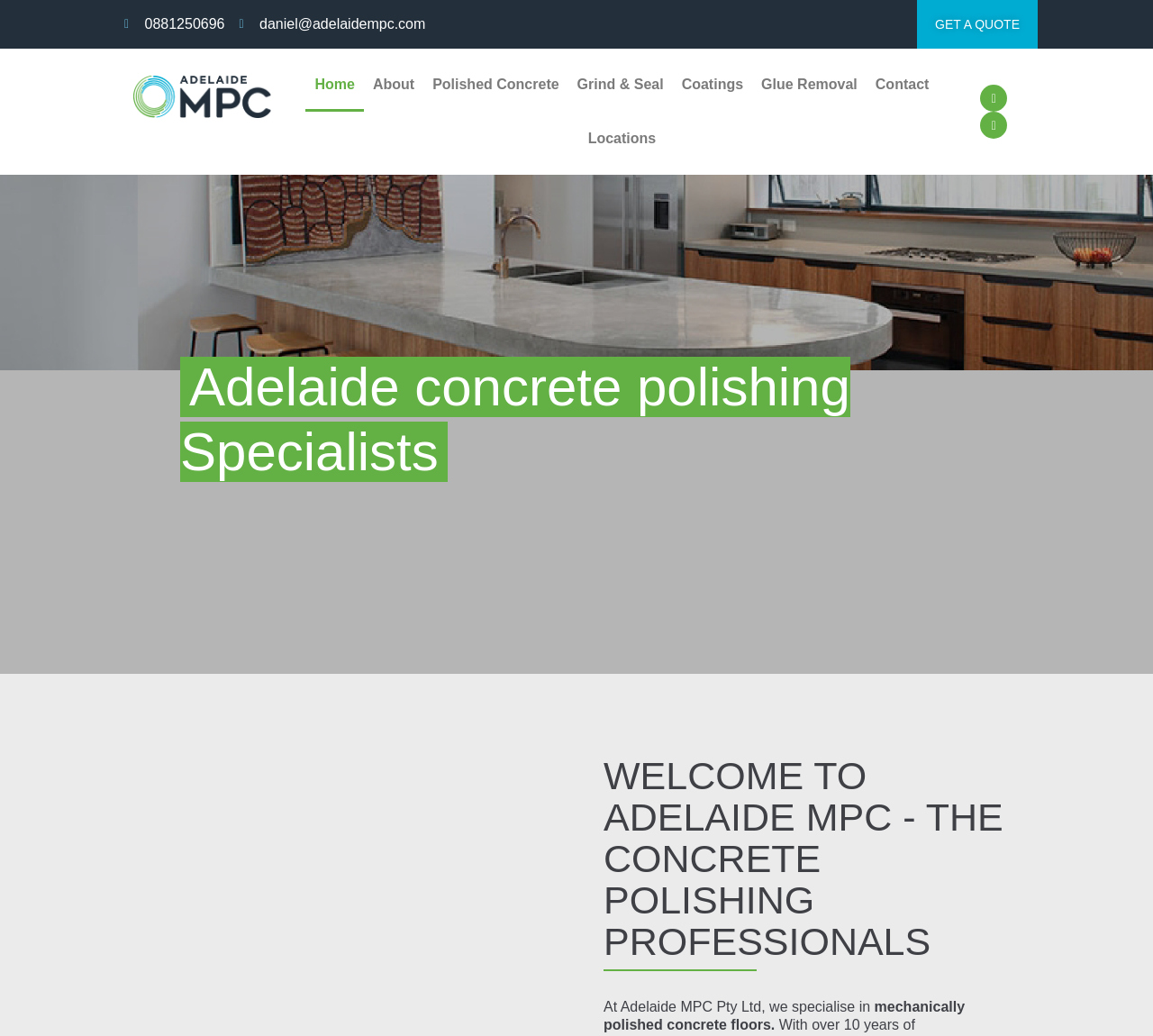What are the services provided by Adelaide MPC?
Answer the question with detailed information derived from the image.

I found these services by looking at the link elements in the navigation menu, which lists the different services provided by Adelaide MPC.